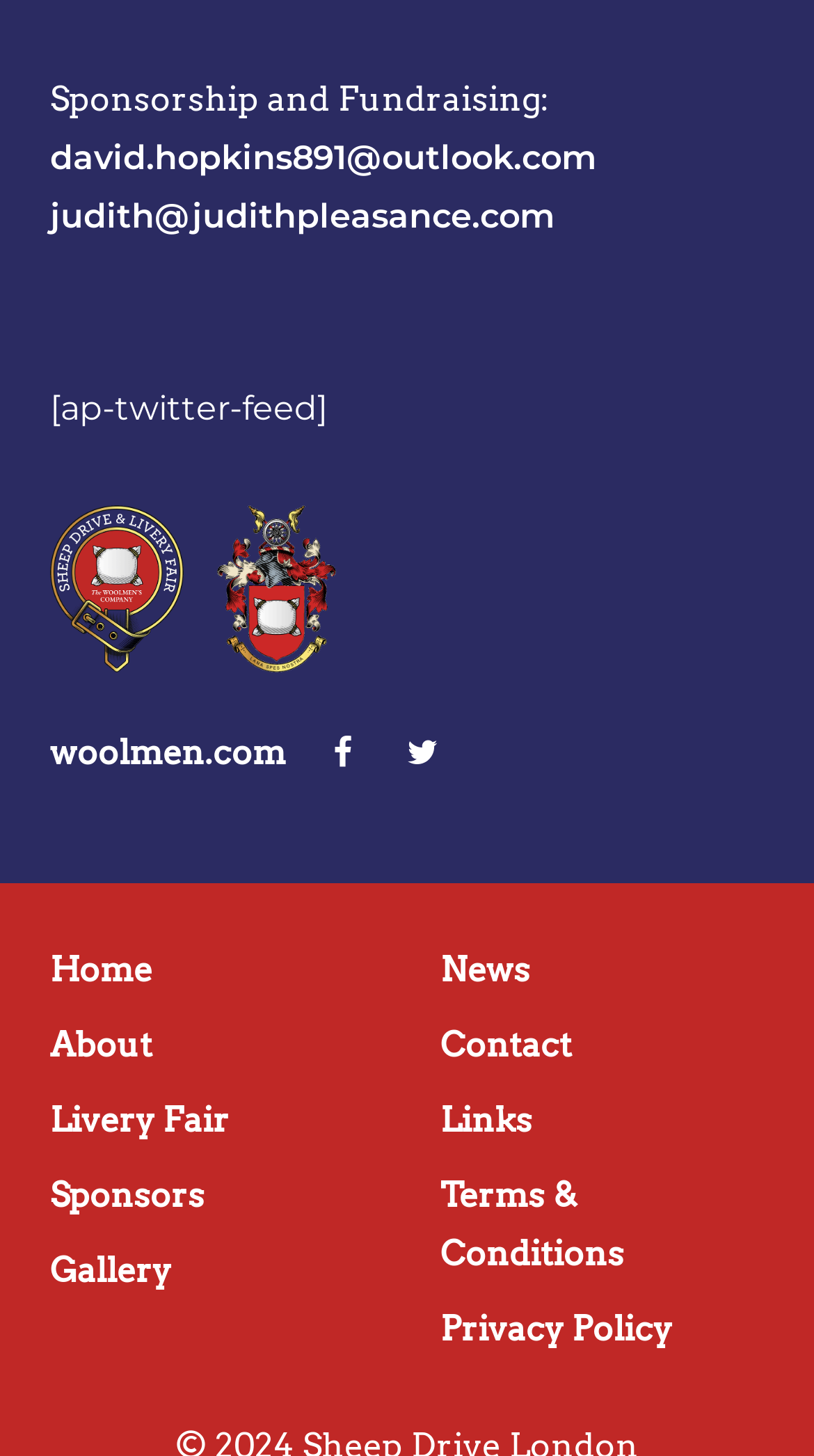How many email addresses are listed?
Based on the image, answer the question with as much detail as possible.

I counted the number of email addresses listed on the webpage, which are 'david.hopkins891@outlook.com' and 'judith@judithpleasance.com'.